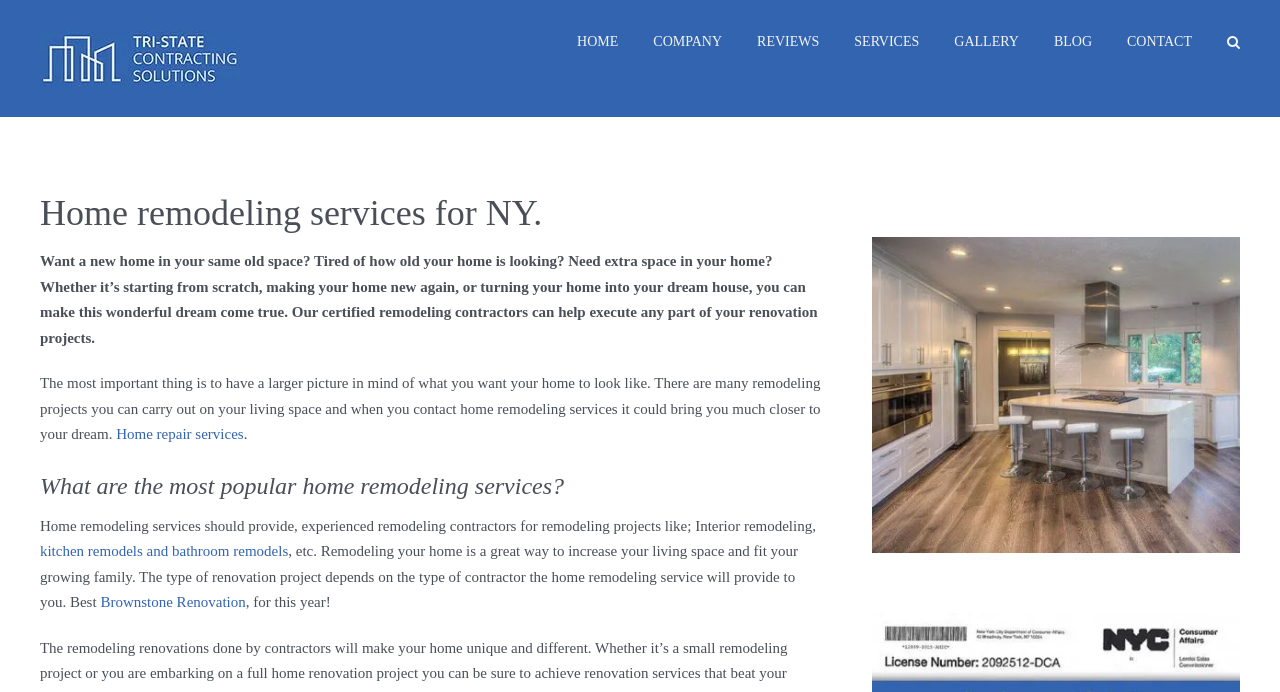Locate the primary headline on the webpage and provide its text.

Home remodeling services for NY.